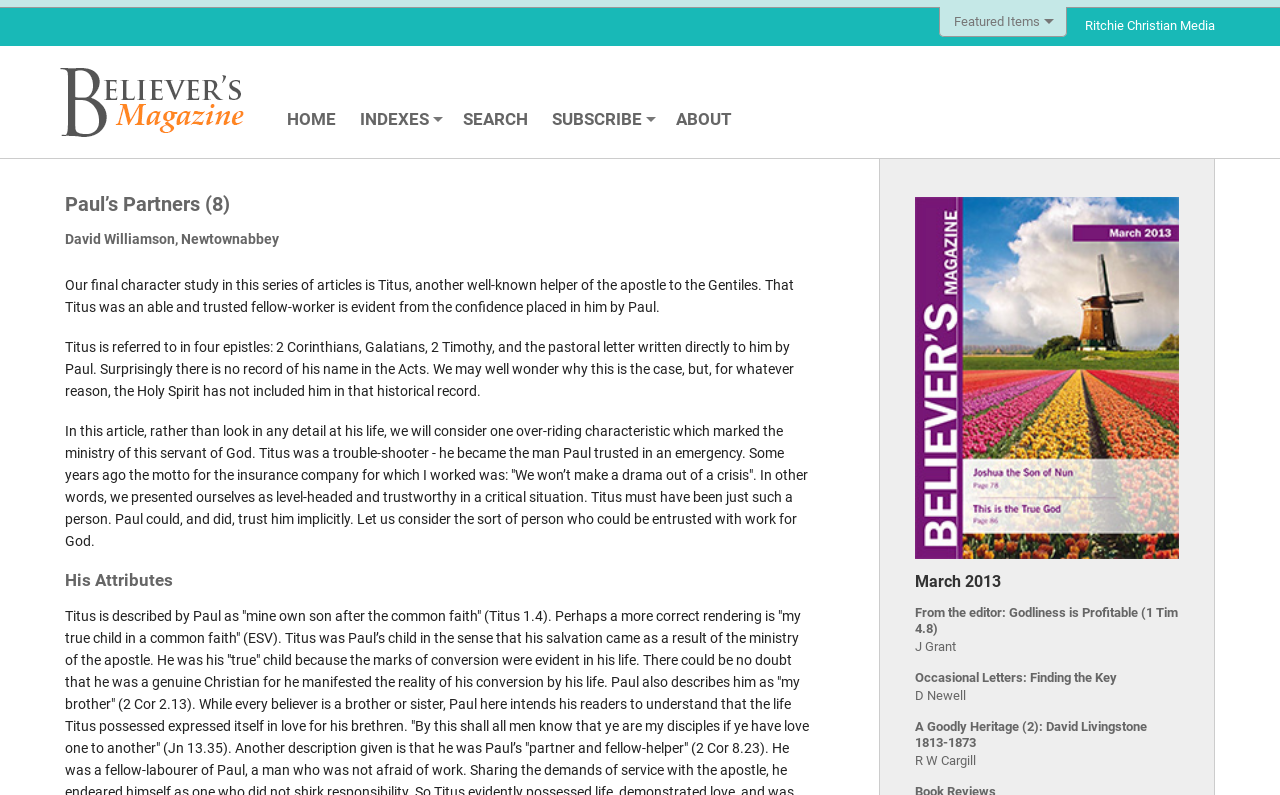Pinpoint the bounding box coordinates of the area that must be clicked to complete this instruction: "Subscribe to Believer's Magazine".

[0.431, 0.137, 0.502, 0.162]